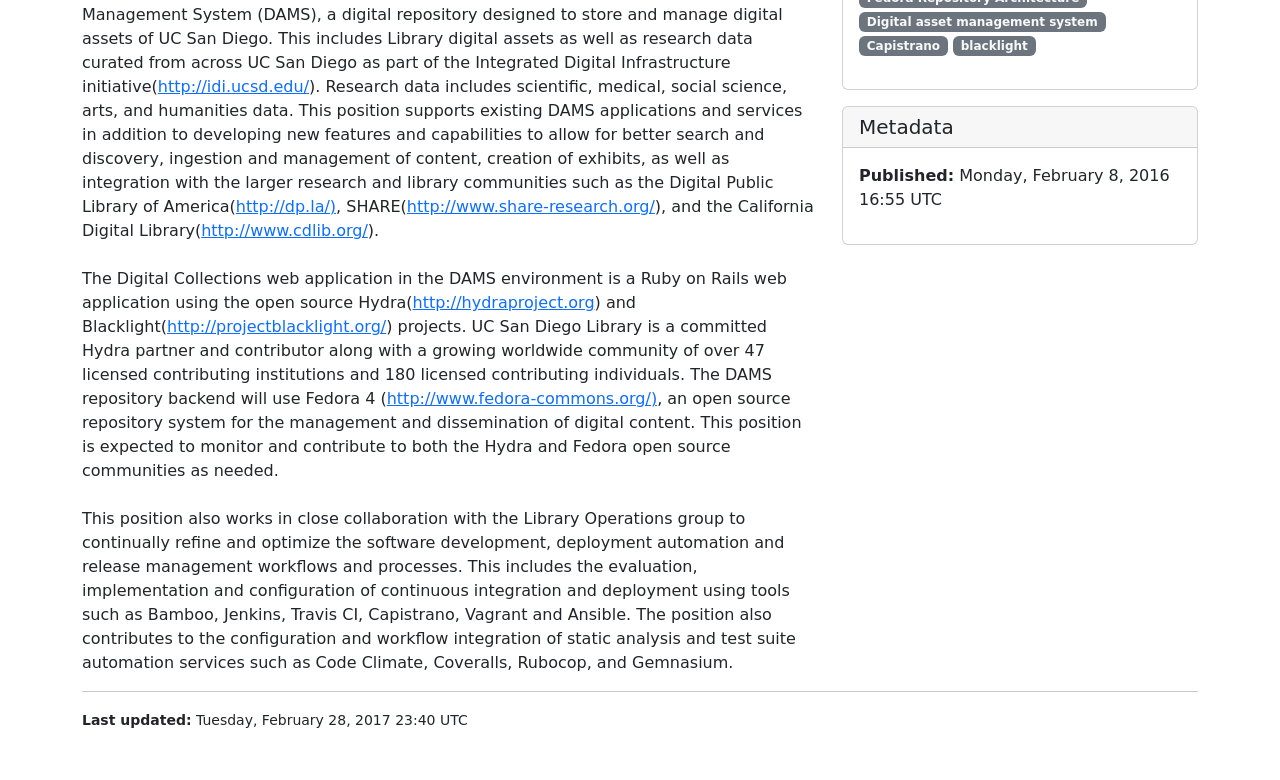Find the bounding box coordinates for the element described here: "http://idi.ucsd.edu/".

[0.123, 0.099, 0.241, 0.123]